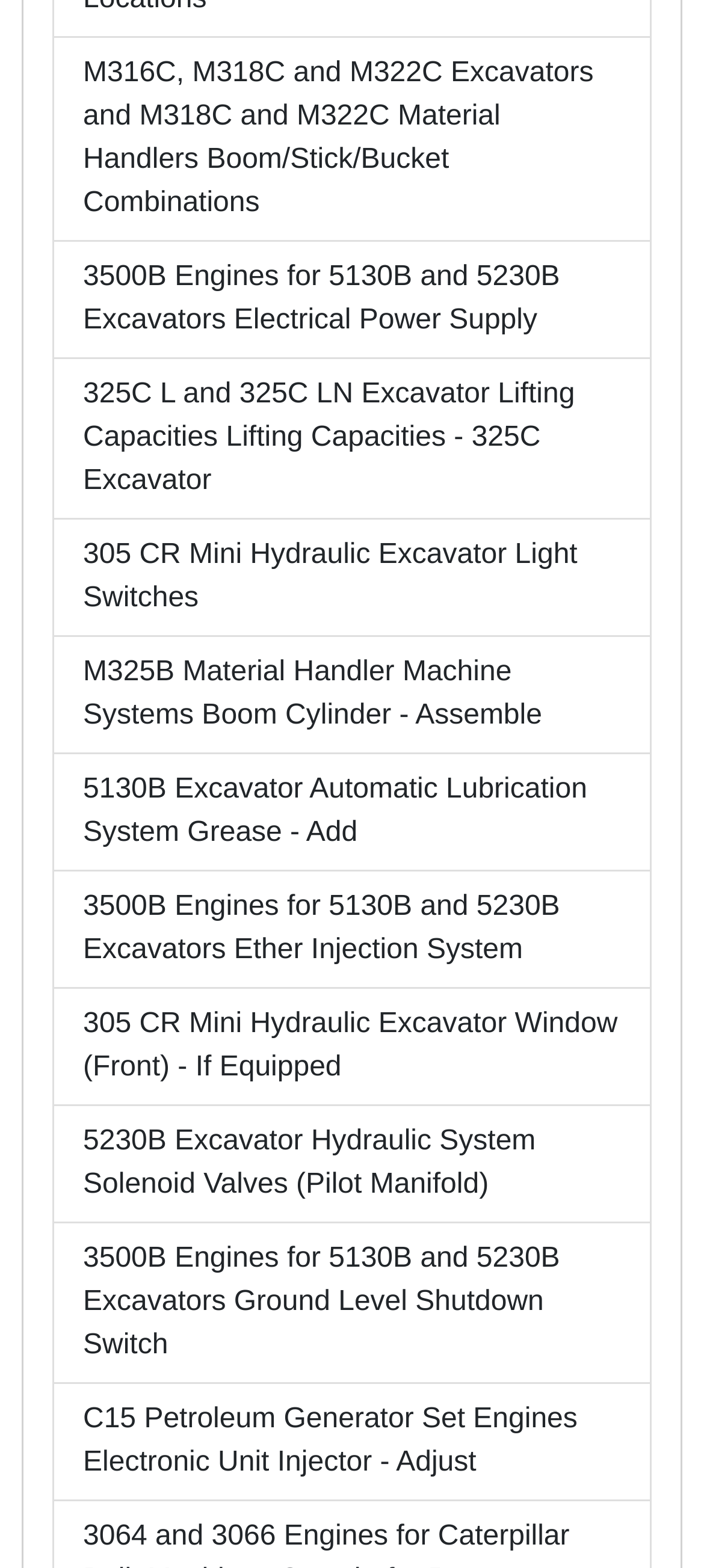Highlight the bounding box coordinates of the element that should be clicked to carry out the following instruction: "Learn about 3500B Engines for 5130B and 5230B Excavators Electrical Power Supply". The coordinates must be given as four float numbers ranging from 0 to 1, i.e., [left, top, right, bottom].

[0.074, 0.154, 0.926, 0.229]